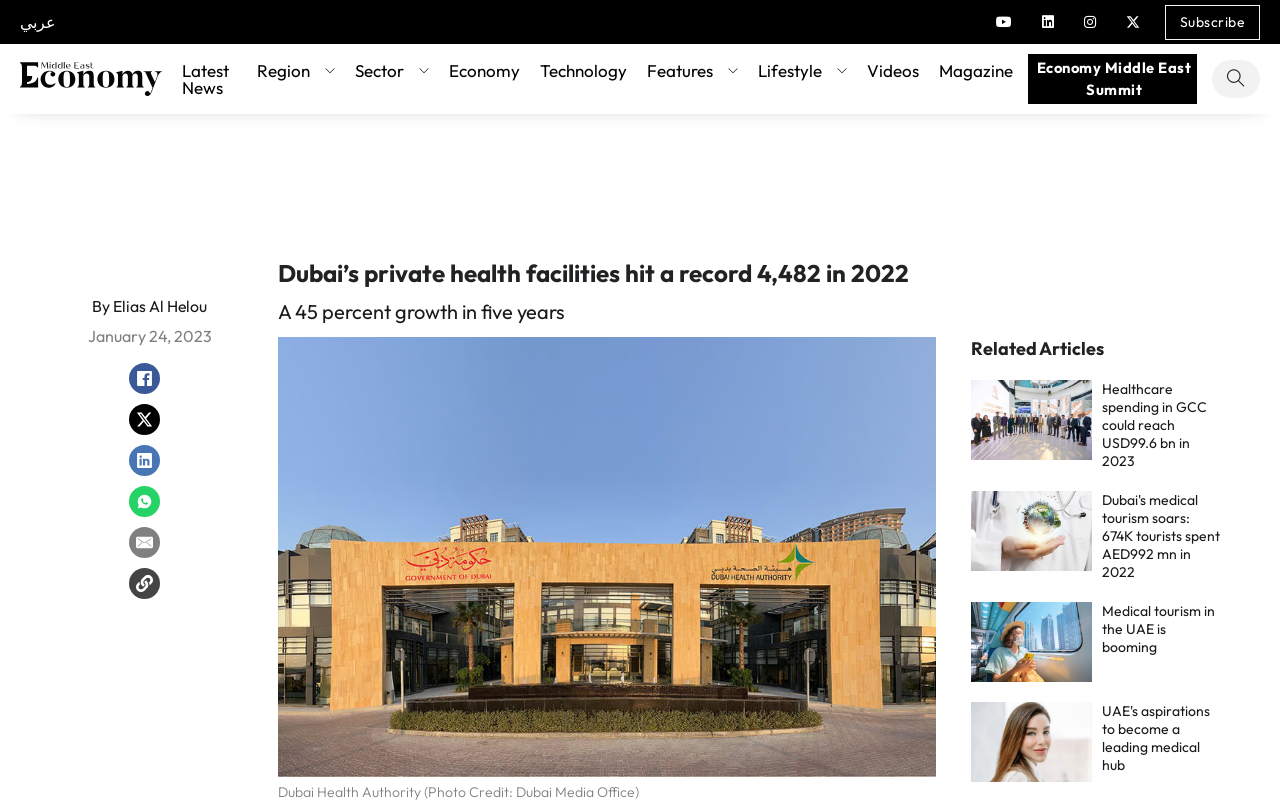Describe the webpage meticulously, covering all significant aspects.

The webpage is an article about Dubai's private health facilities reaching a record 4,482 in 2022, with a 45% growth in five years. At the top, there are several links and icons, including a language switcher, social media links, and a search button. Below this, there is a navigation menu with links to different sections, such as Economy, Technology, Features, and Lifestyle.

The main article is divided into sections, with a heading that reads "Dubai’s private health facilities hit a record 4,482 in 2022". Below this, there is a subheading that states "A 45 percent growth in five years". The article includes an image of the Dubai Health Authority, credited to the Dubai Media Office.

On the right side of the article, there are social media sharing links, including Facebook, X, LinkedIn, and Email, each with an accompanying icon. There is also a "Copy URL" button.

Further down the page, there is a section titled "Related Articles", which lists four articles related to healthcare and medical tourism in the GCC region. Each article has a heading, a brief summary, and an accompanying image.

Overall, the webpage has a clean and organized layout, with clear headings and concise text. The use of images and icons adds visual interest and breaks up the text.